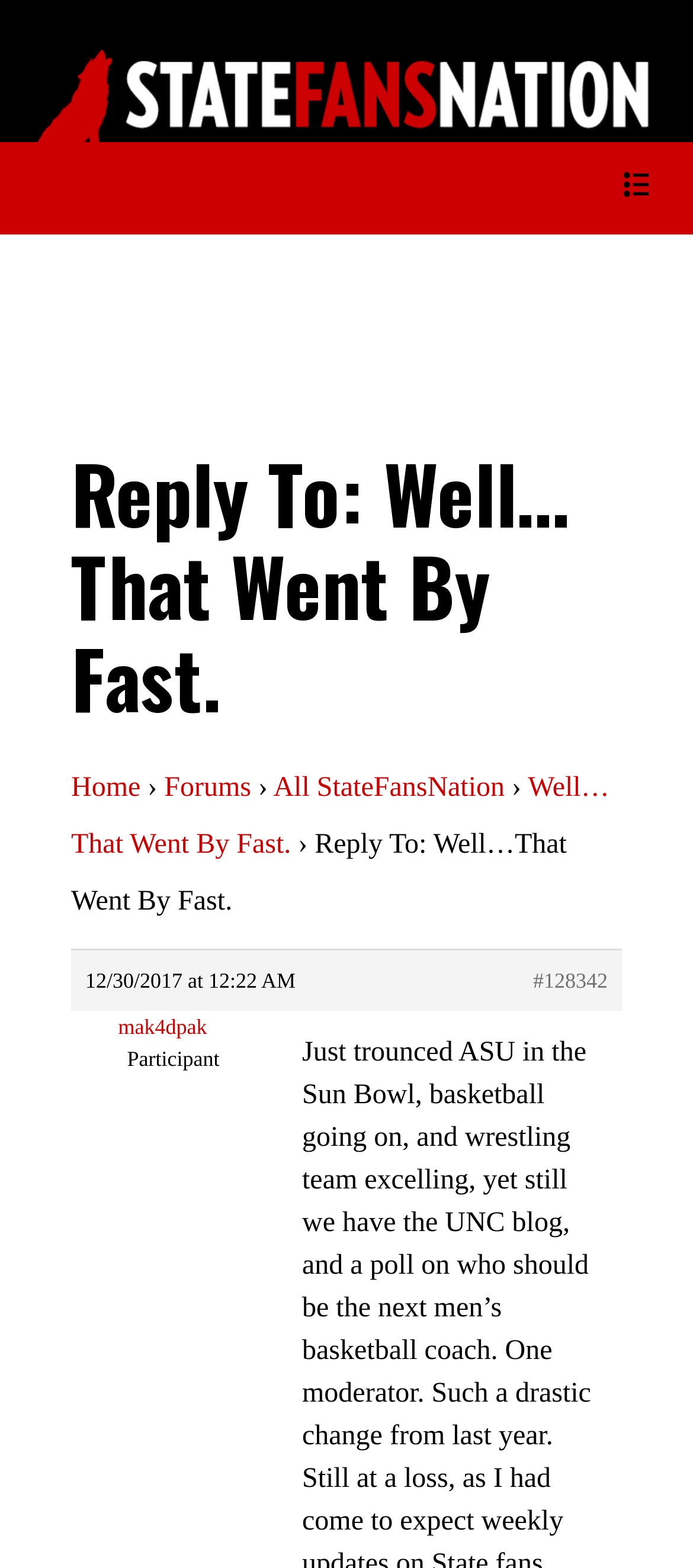Please provide the bounding box coordinates in the format (top-left x, top-left y, bottom-right x, bottom-right y). Remember, all values are floating point numbers between 0 and 1. What is the bounding box coordinate of the region described as: All StateFansNation

[0.394, 0.492, 0.728, 0.512]